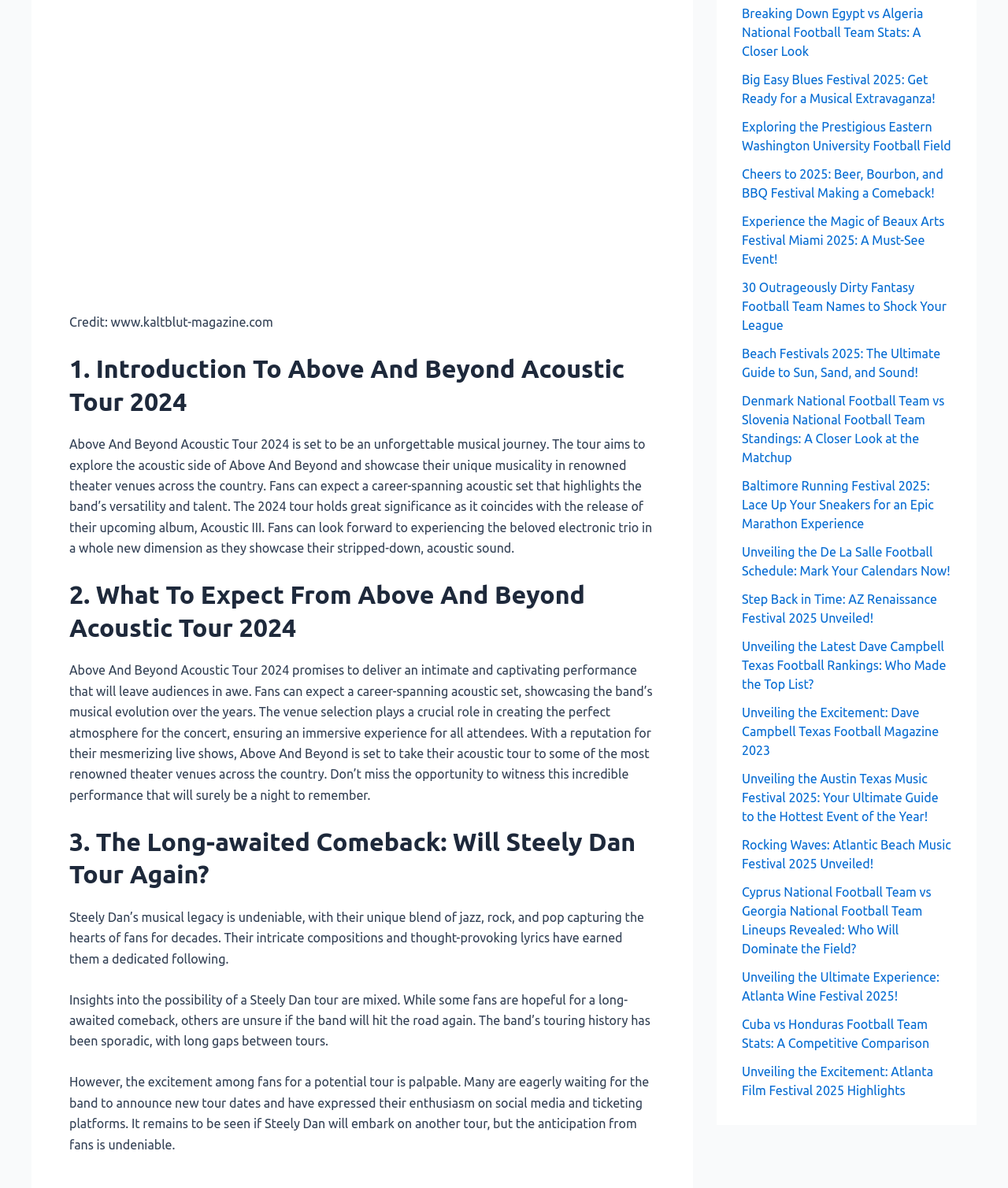What is the tone of the webpage content?
Using the image, provide a concise answer in one word or a short phrase.

Informative